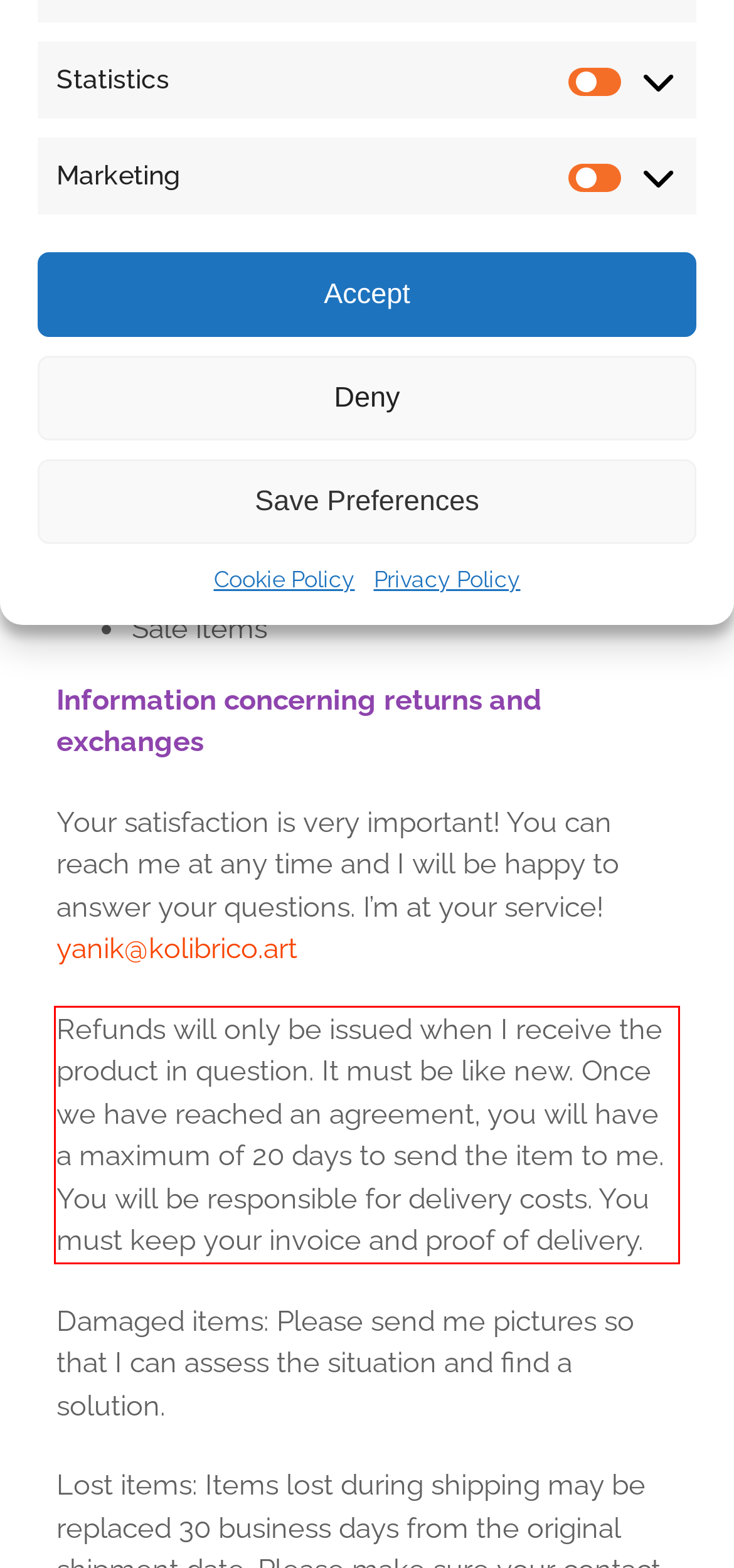Given a screenshot of a webpage containing a red rectangle bounding box, extract and provide the text content found within the red bounding box.

Refunds will only be issued when I receive the product in question. It must be like new. Once we have reached an agreement, you will have a maximum of 20 days to send the item to me. You will be responsible for delivery costs. You must keep your invoice and proof of delivery.